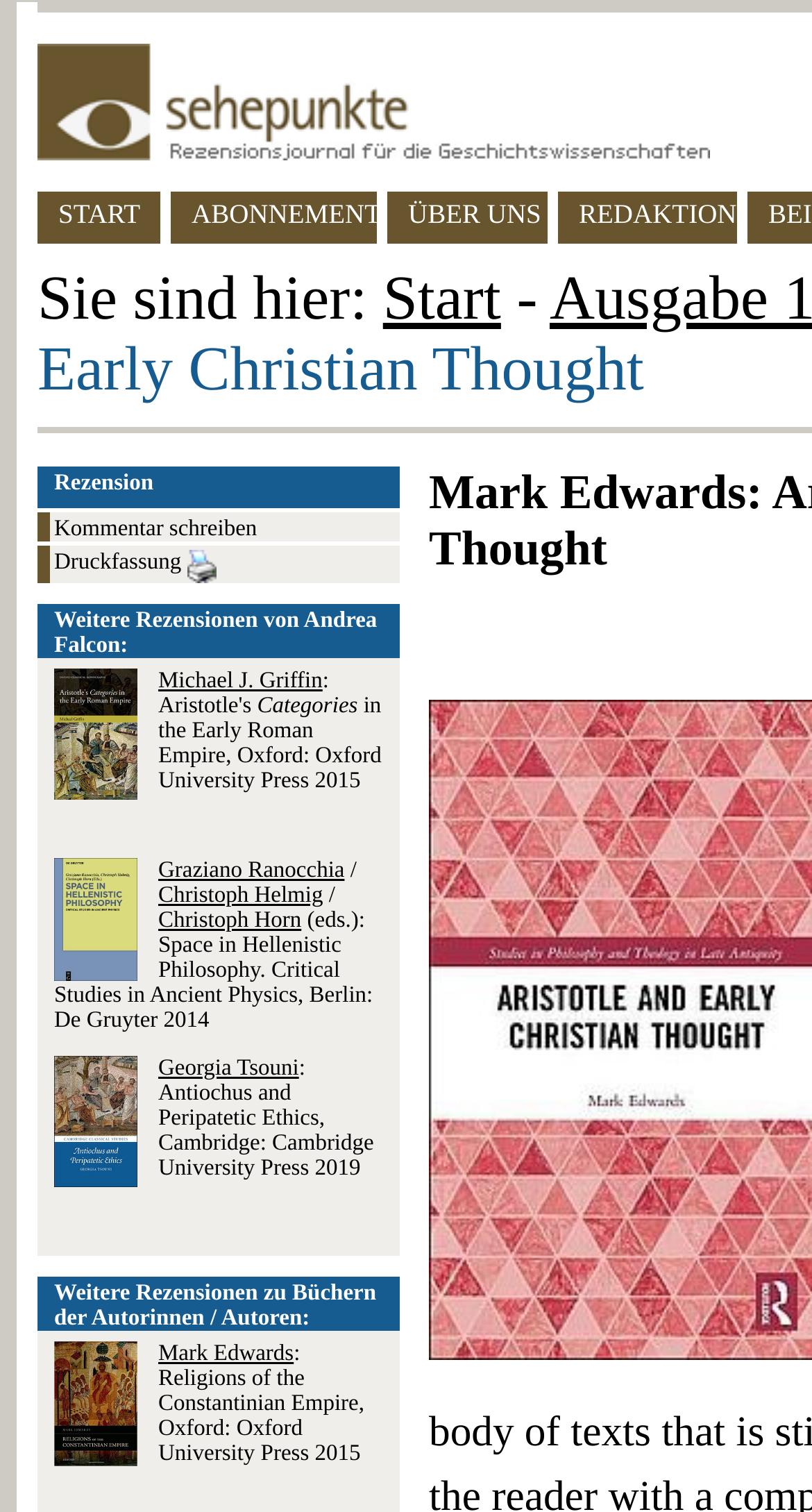Locate the bounding box coordinates of the UI element described by: "Start". Provide the coordinates as four float numbers between 0 and 1, formatted as [left, top, right, bottom].

[0.472, 0.175, 0.617, 0.22]